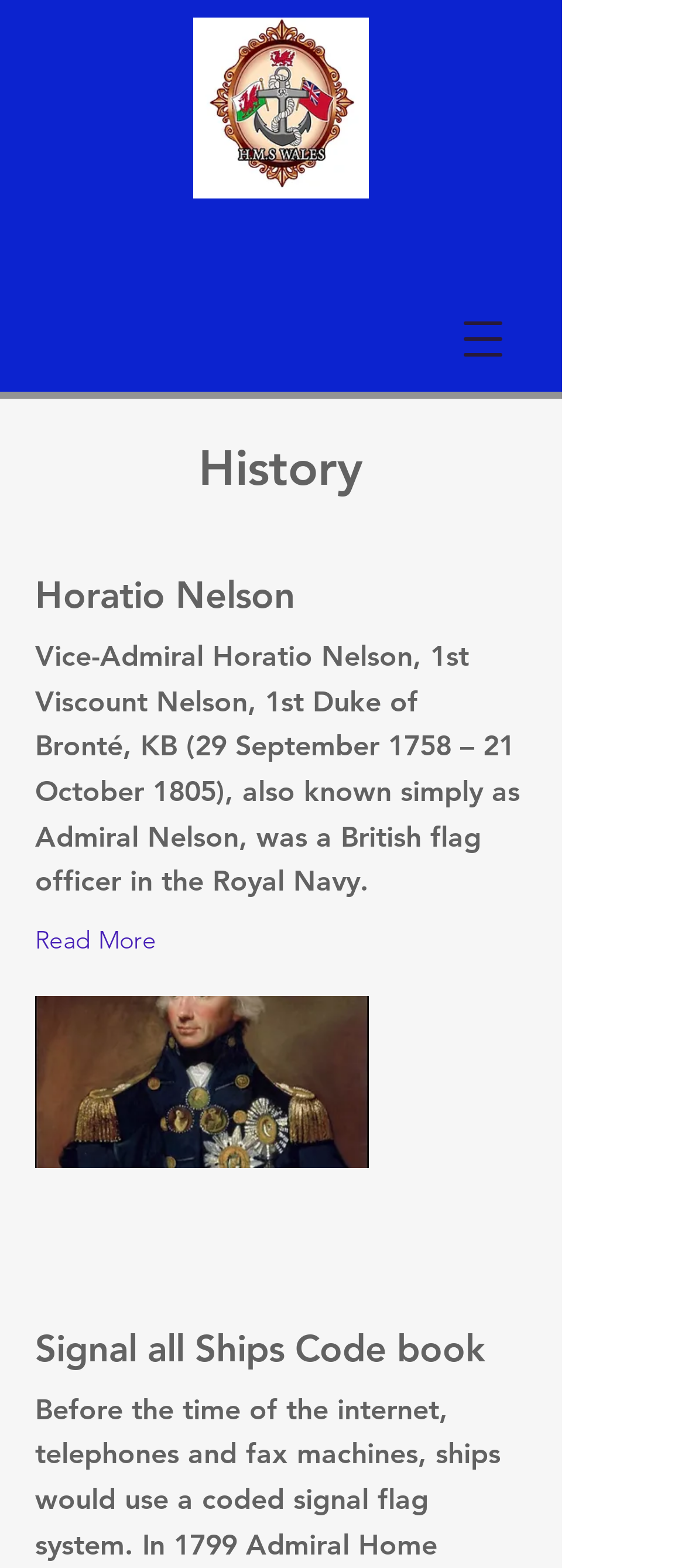From the screenshot, find the bounding box of the UI element matching this description: "Read More". Supply the bounding box coordinates in the form [left, top, right, bottom], each a float between 0 and 1.

[0.051, 0.577, 0.462, 0.624]